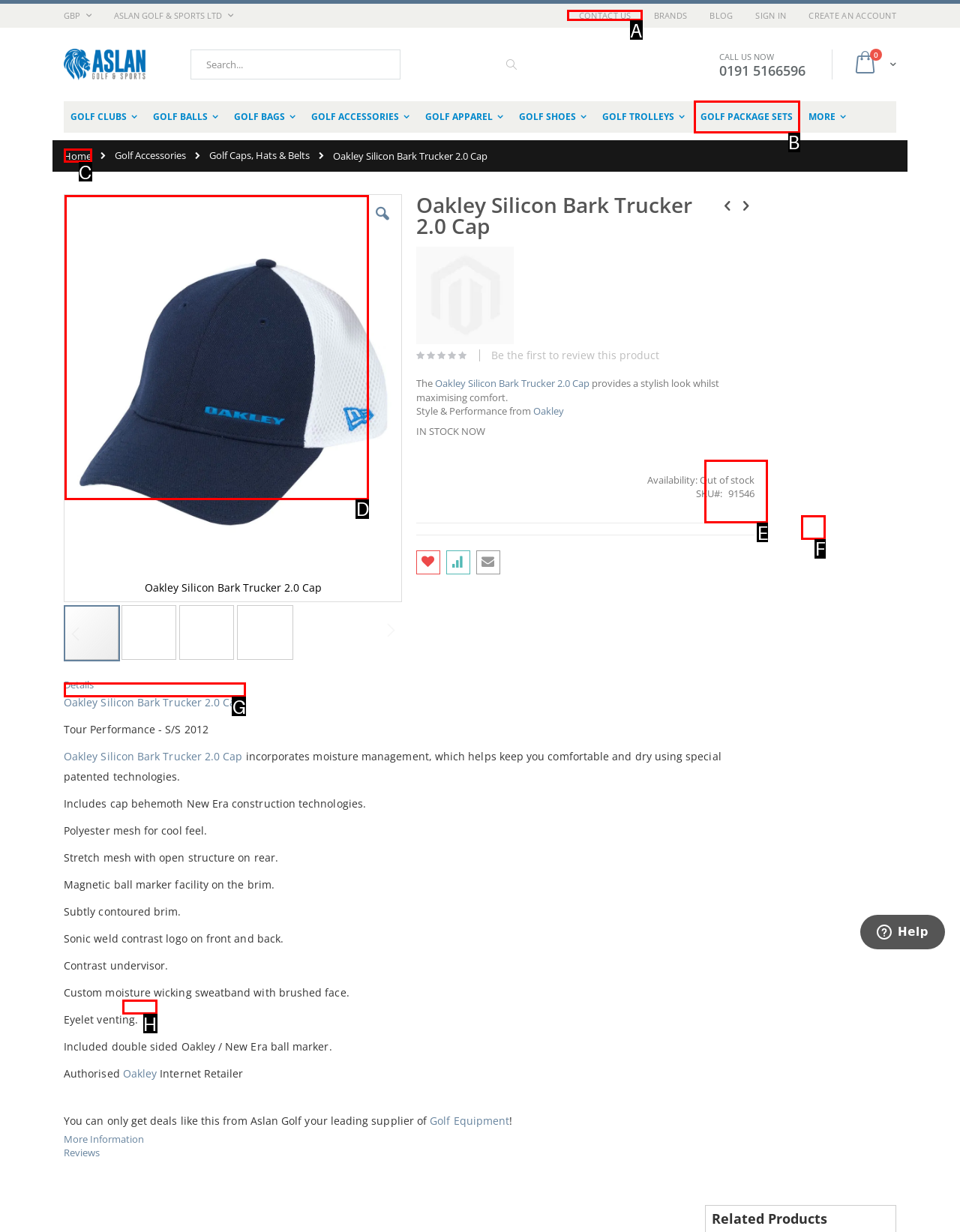Choose the HTML element that needs to be clicked for the given task: Contact us Respond by giving the letter of the chosen option.

A